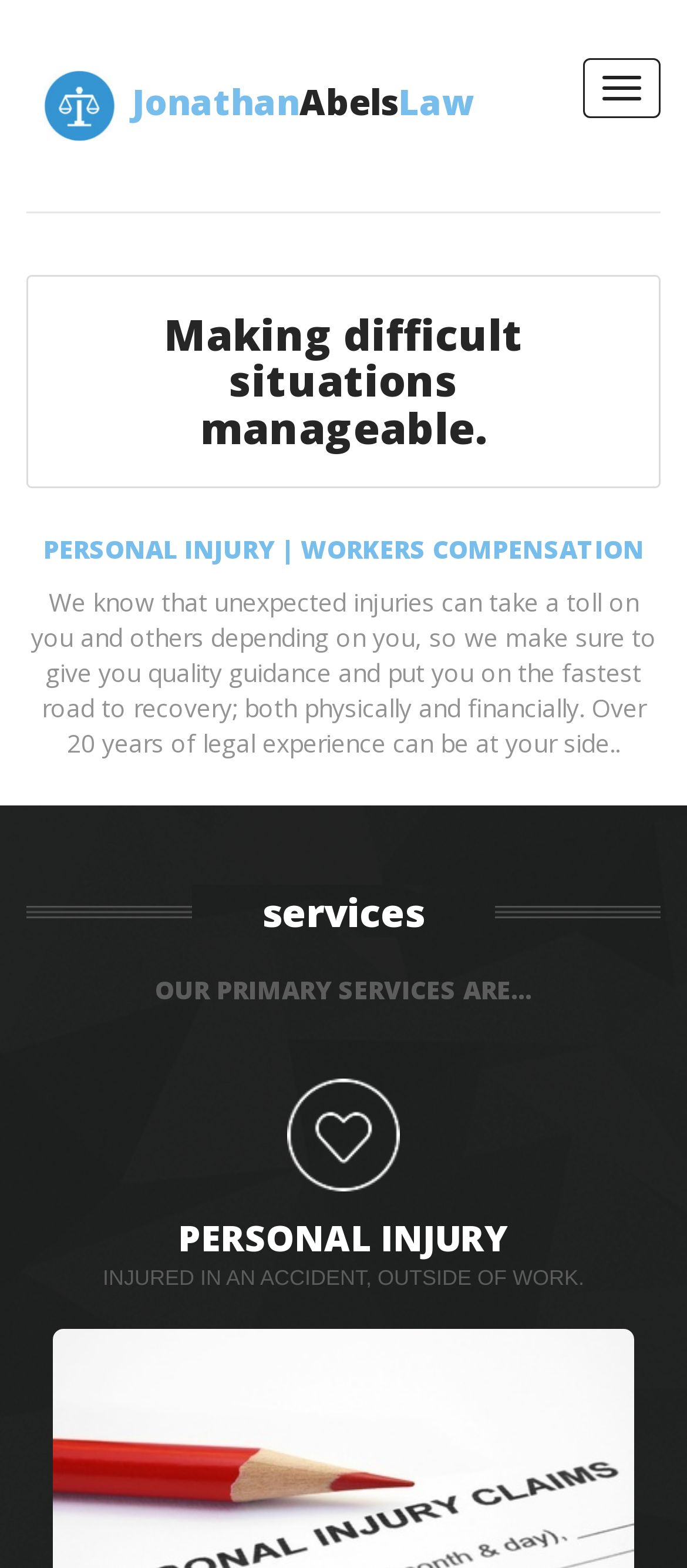Find and provide the bounding box coordinates for the UI element described here: "JonathanAbelsLaw". The coordinates should be given as four float numbers between 0 and 1: [left, top, right, bottom].

[0.192, 0.05, 0.69, 0.08]